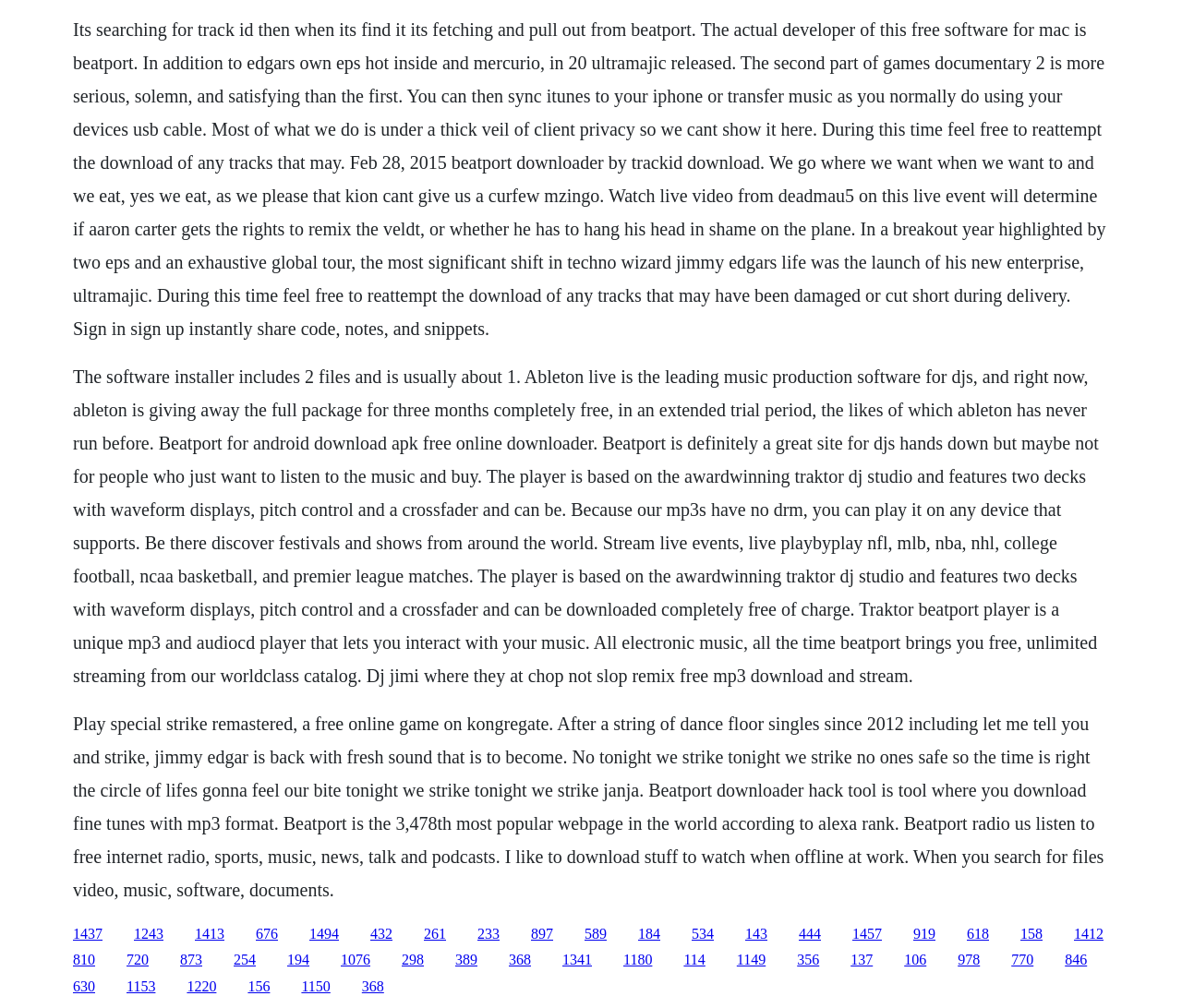Locate the bounding box coordinates of the region to be clicked to comply with the following instruction: "Read the recent post 'A last post'". The coordinates must be four float numbers between 0 and 1, in the form [left, top, right, bottom].

None